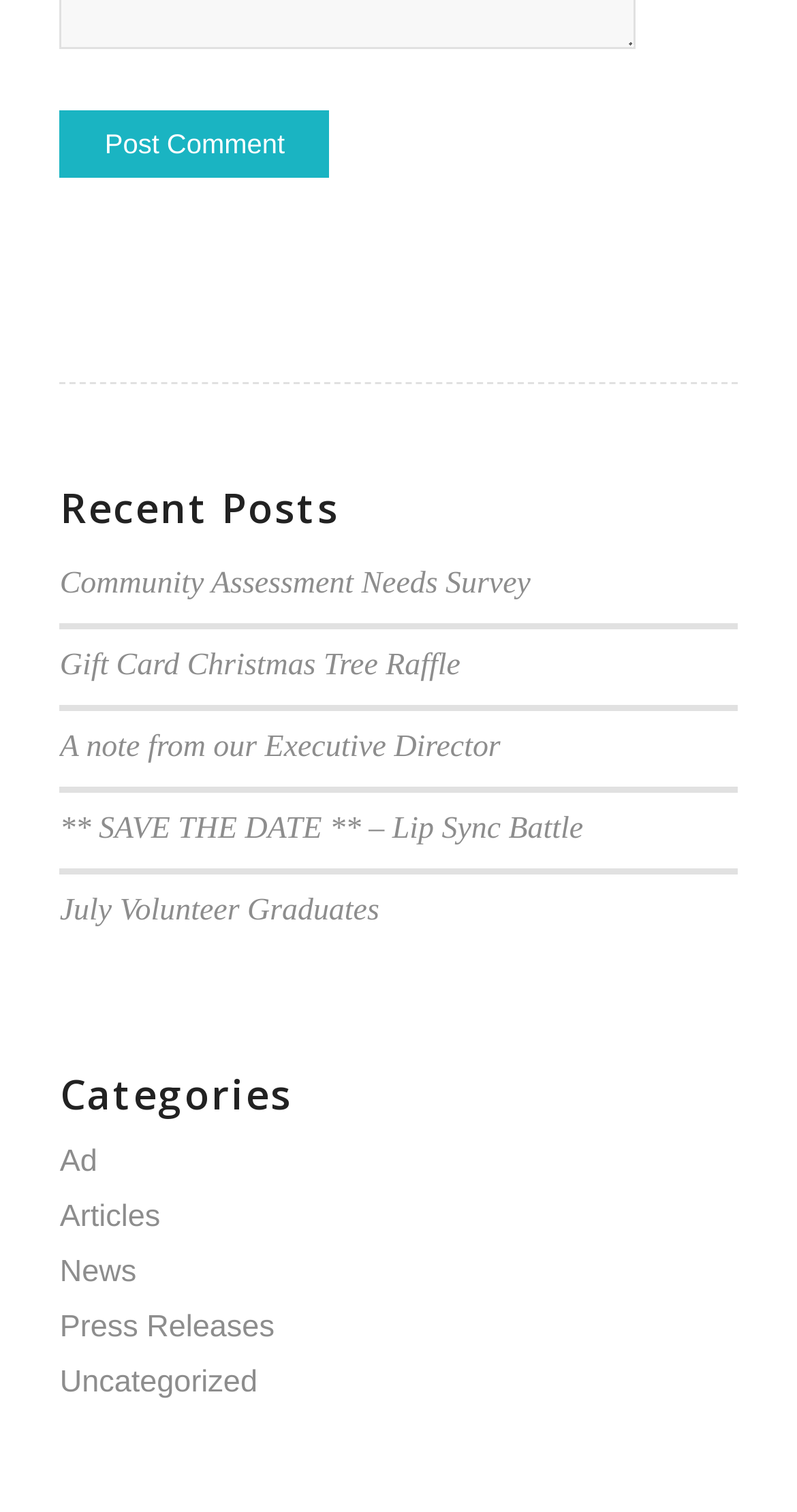How many links are listed under 'Recent Posts'?
Give a one-word or short phrase answer based on the image.

5